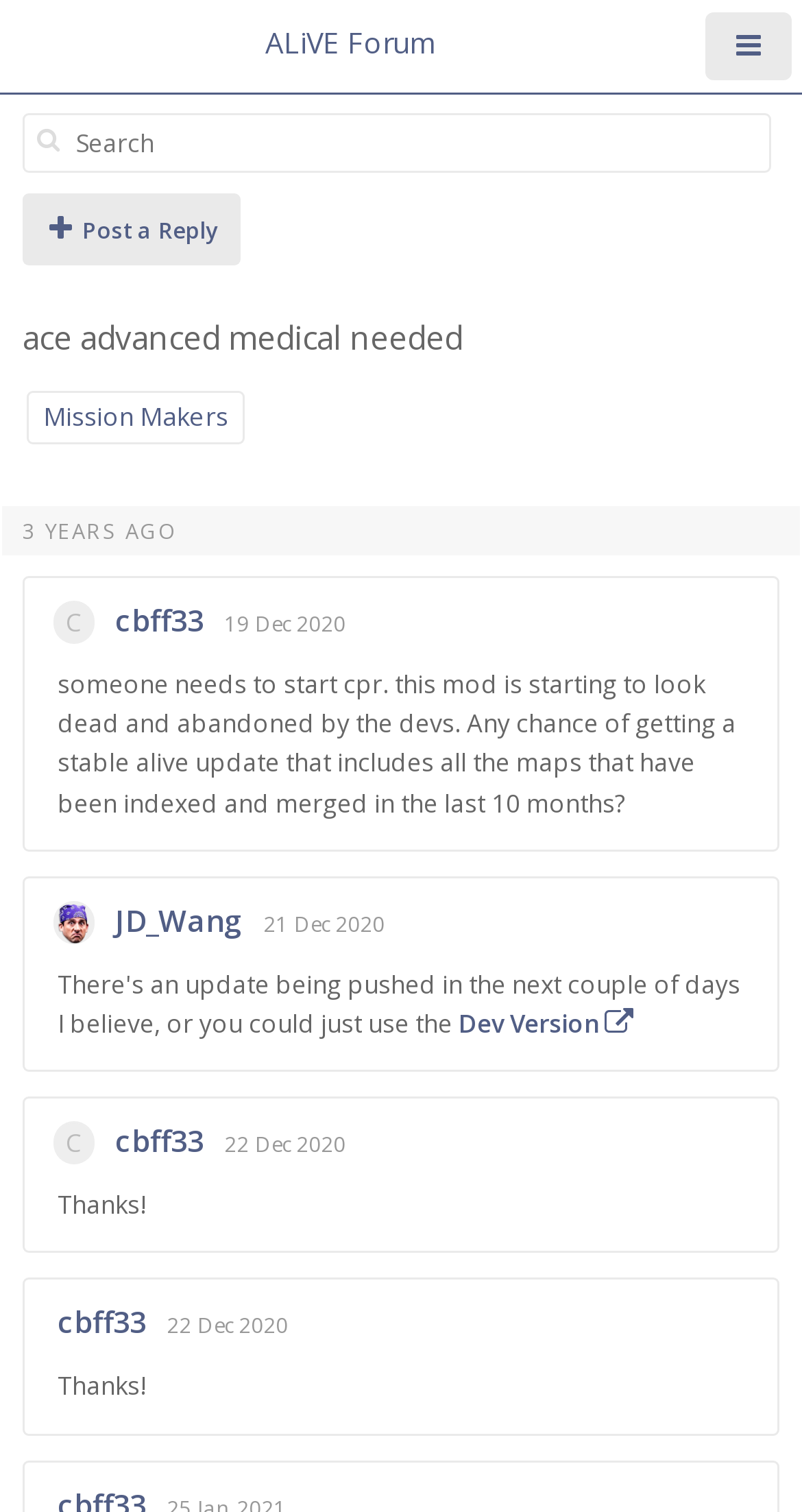Please determine the bounding box coordinates for the element that should be clicked to follow these instructions: "Check Dev Version".

[0.572, 0.665, 0.79, 0.688]